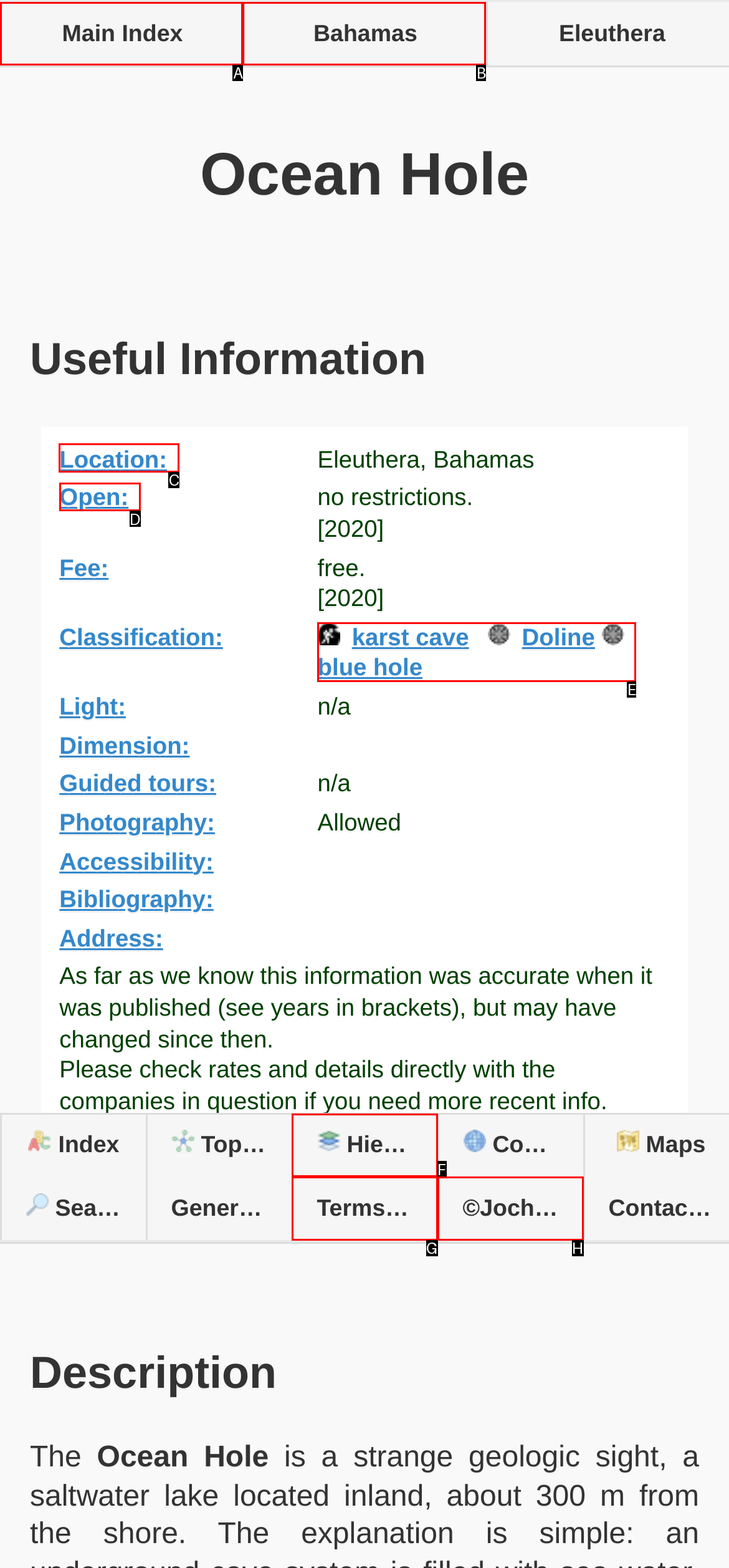Select the correct option from the given choices to perform this task: Click on Location:. Provide the letter of that option.

C